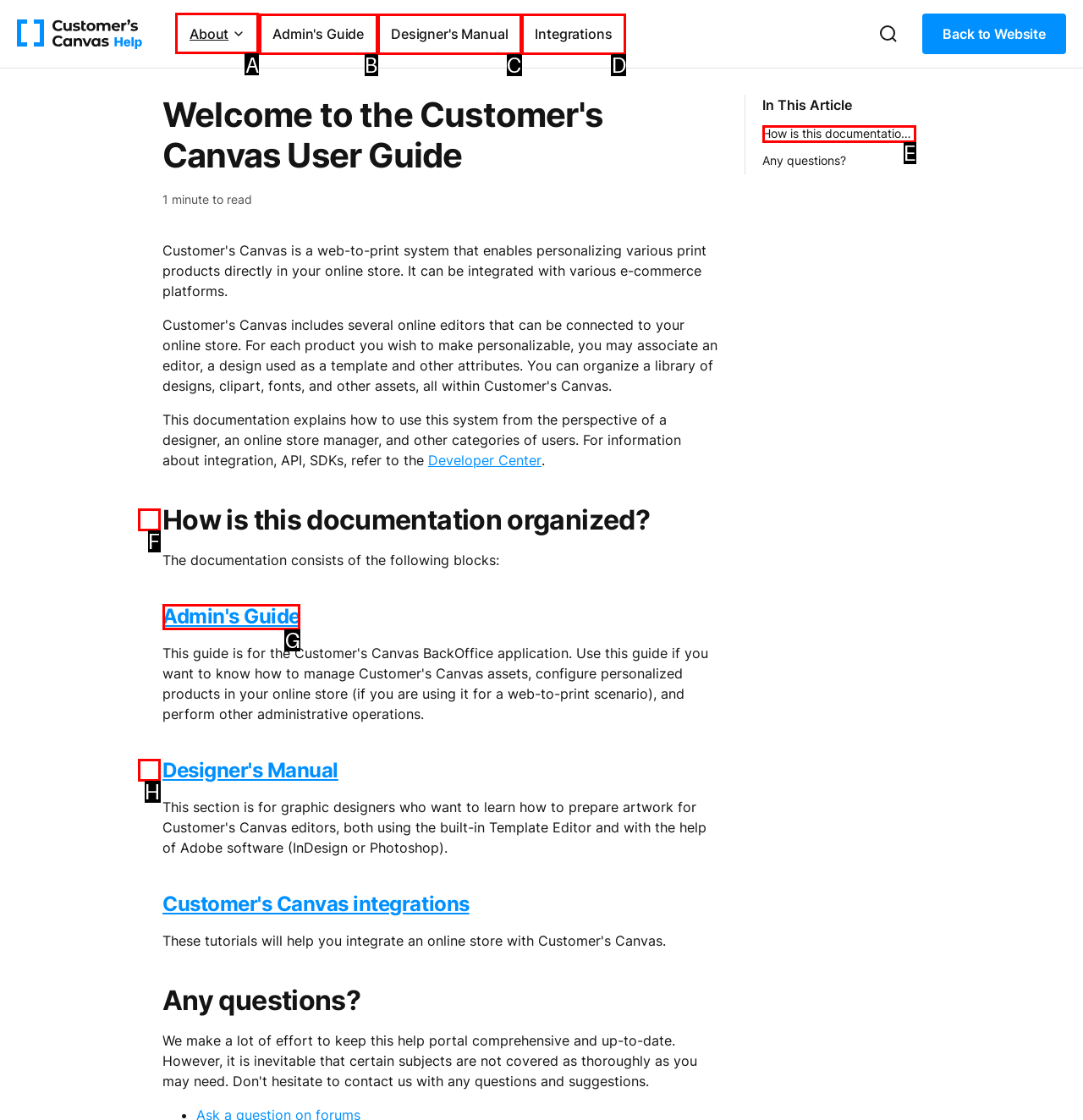For the given instruction: Click the About button, determine which boxed UI element should be clicked. Answer with the letter of the corresponding option directly.

A